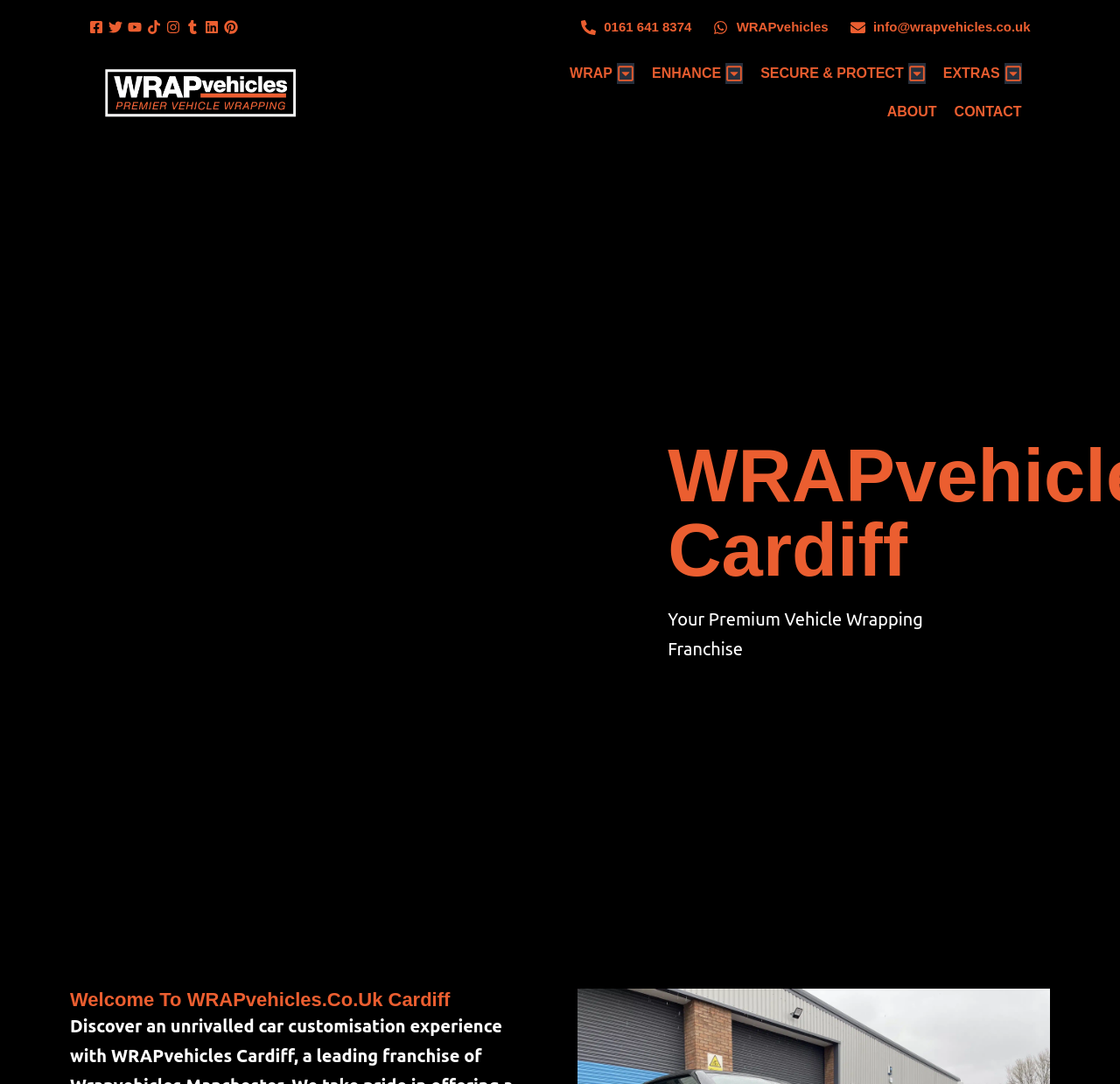Give a detailed account of the webpage, highlighting key information.

The webpage is about WRAPvehicles Cardiff, a premium vehicle wrapping and installation service. At the top left corner, there are six social media links, including Facebook, Twitter, Youtube, Tiktok, Instagram, and Tumblr, each represented by an icon. Next to them, there are three more links: a phone number, the company name WRAPvehicles, and an email address.

Below the social media links, there is a logo of WRAPvehicles, which is a car wraps near me logo in Manchester. To the right of the logo, there is a navigation menu with several options, including WRAP, ENHANCE, SECURE & PROTECT, EXTRAS, ABOUT, and CONTACT.

The main content of the webpage starts with a heading that reads "WRAPvehicles Cardiff" in a prominent font. Below the heading, there is a subheading that describes the company as "Your Premium Vehicle Wrapping Franchise". Further down, there is another heading that welcomes visitors to WRAPvehicles.Co.Uk Cardiff.